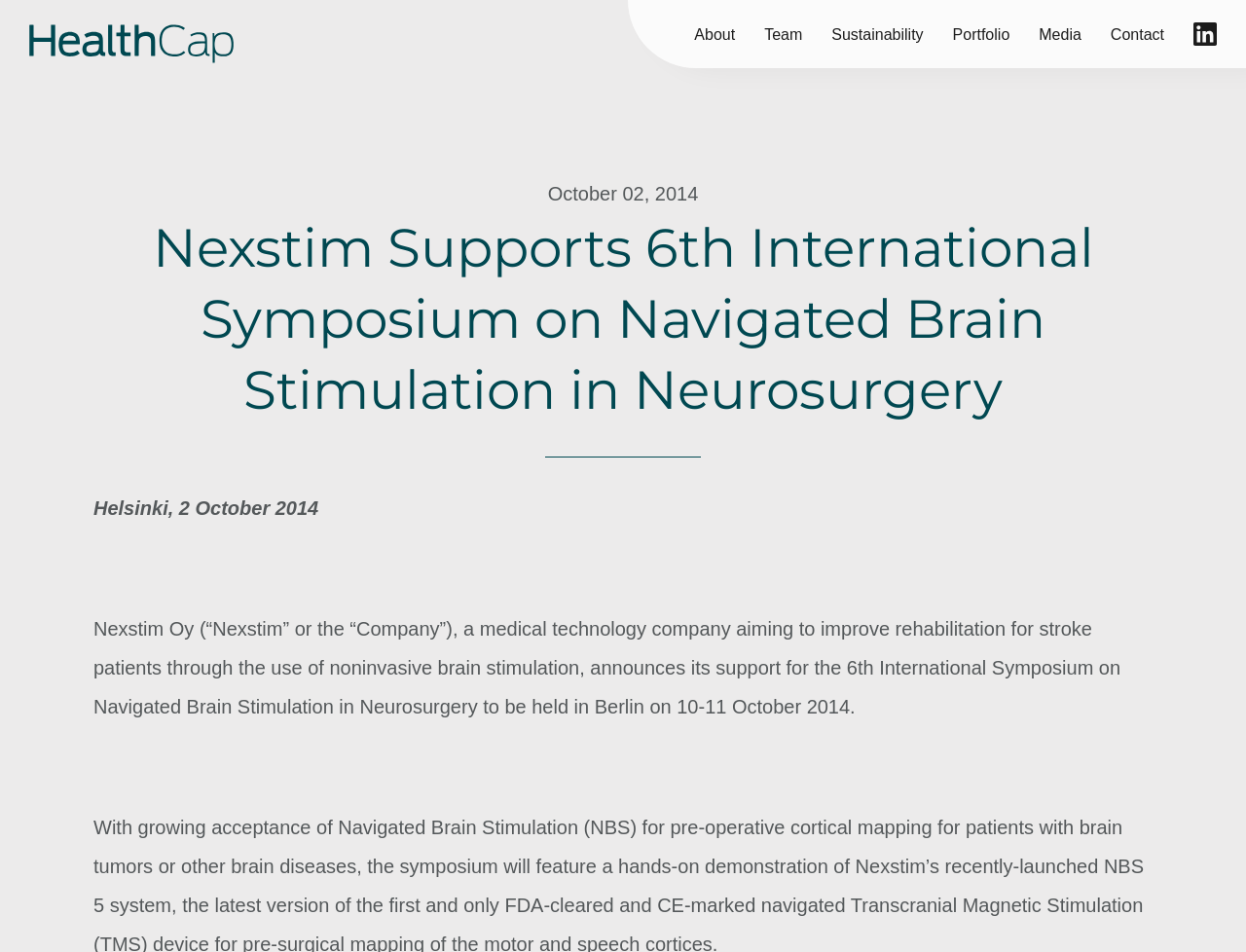What is Nexstim's goal? Observe the screenshot and provide a one-word or short phrase answer.

Improve rehabilitation for stroke patients